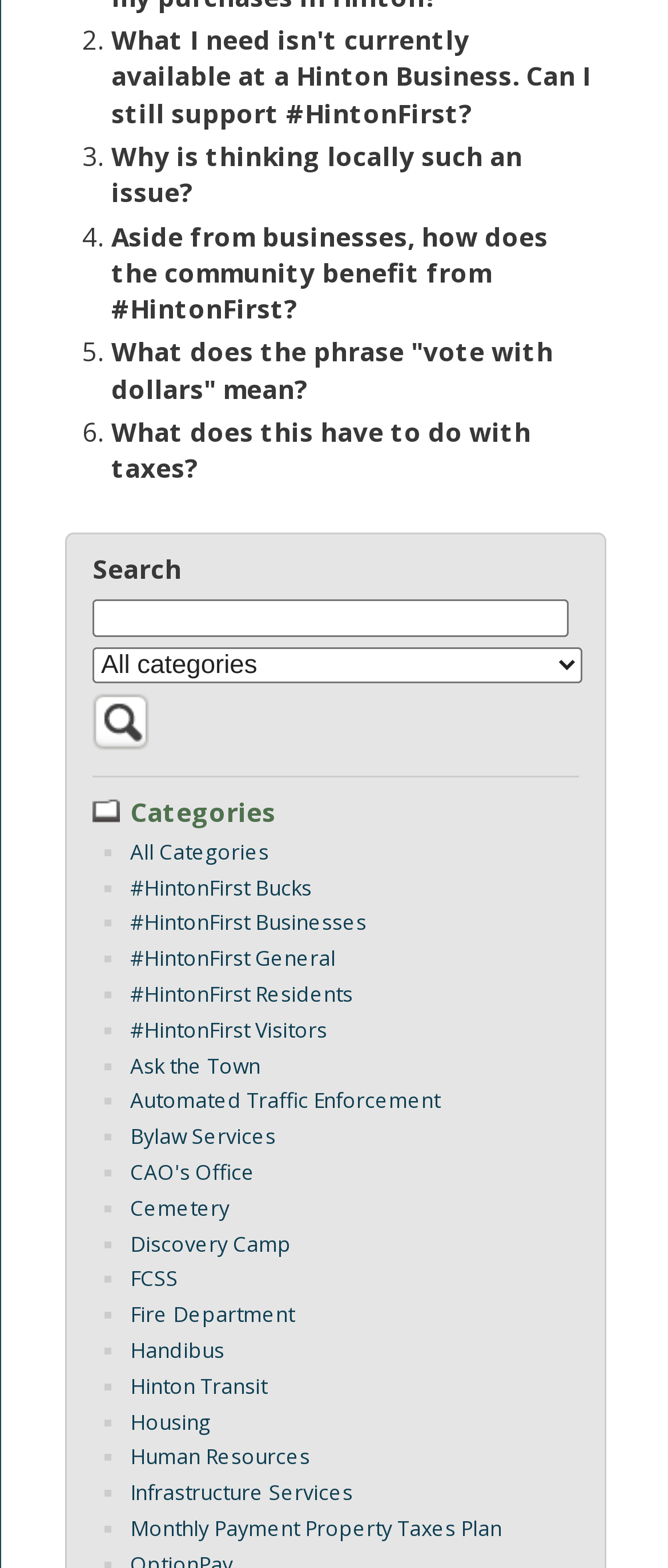Can you determine the bounding box coordinates of the area that needs to be clicked to fulfill the following instruction: "Filter by category"?

[0.138, 0.413, 0.872, 0.435]